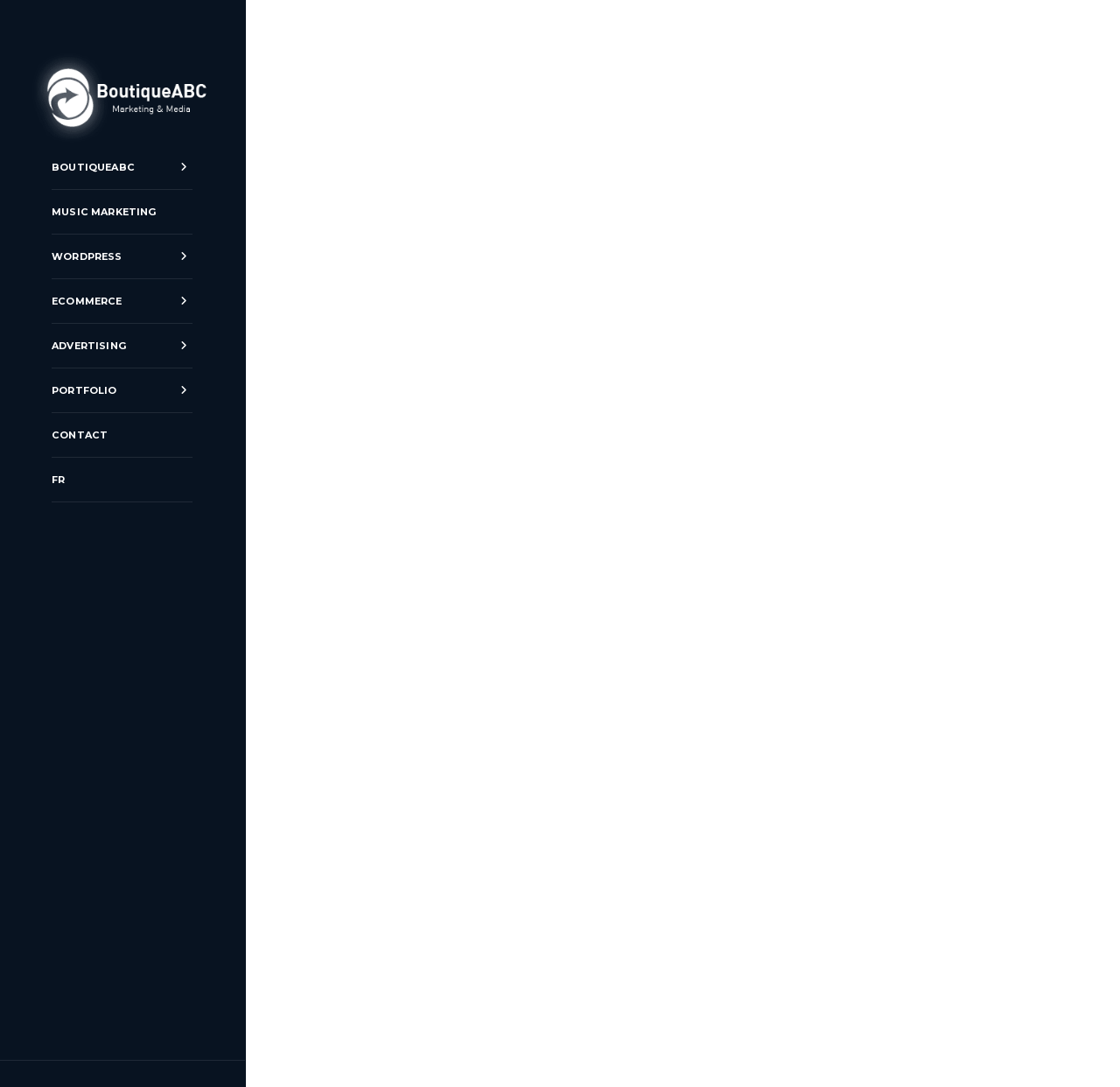Is there a language switcher?
Identify the answer in the screenshot and reply with a single word or phrase.

Yes